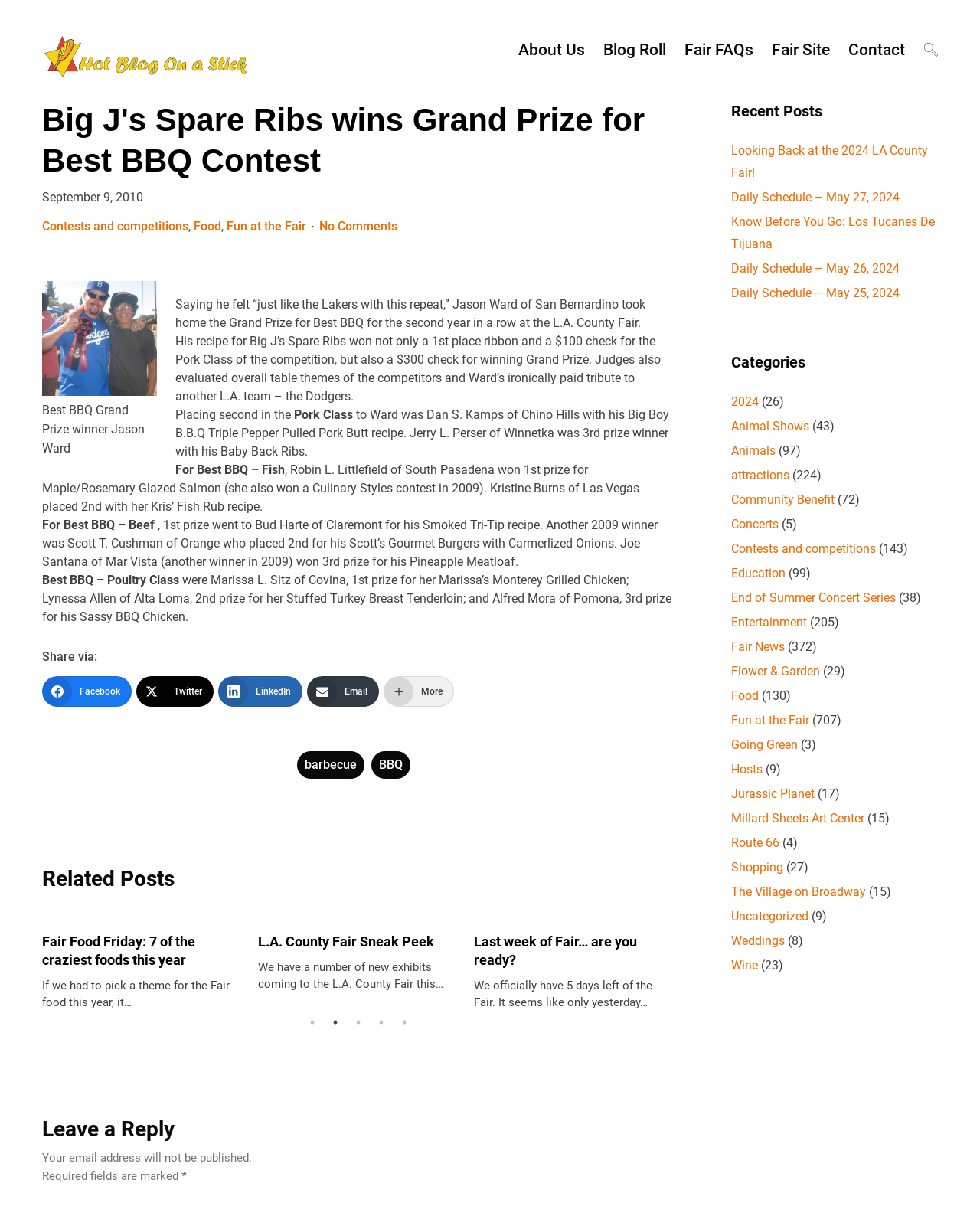Provide a brief response to the question below using one word or phrase:
How many categories are listed in the webpage?

4